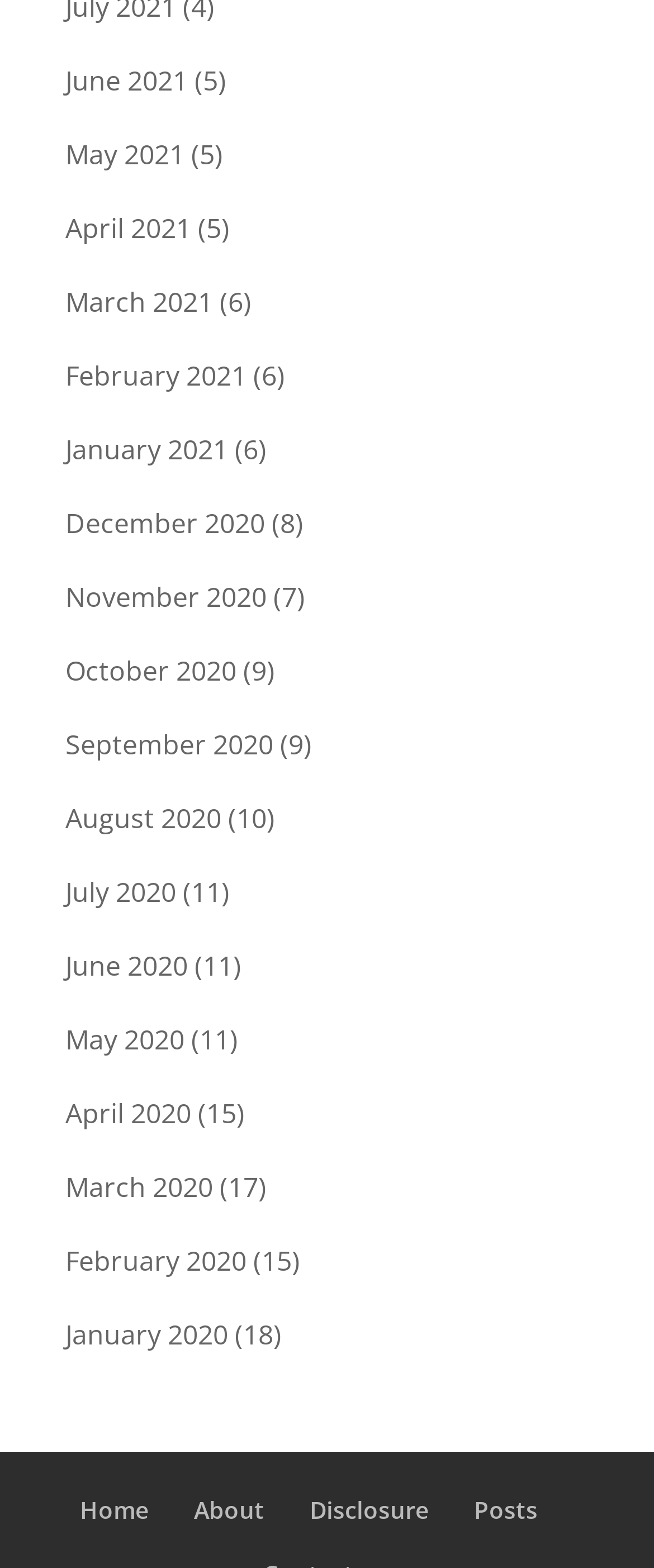Given the description: "March 2021", determine the bounding box coordinates of the UI element. The coordinates should be formatted as four float numbers between 0 and 1, [left, top, right, bottom].

[0.1, 0.181, 0.326, 0.205]